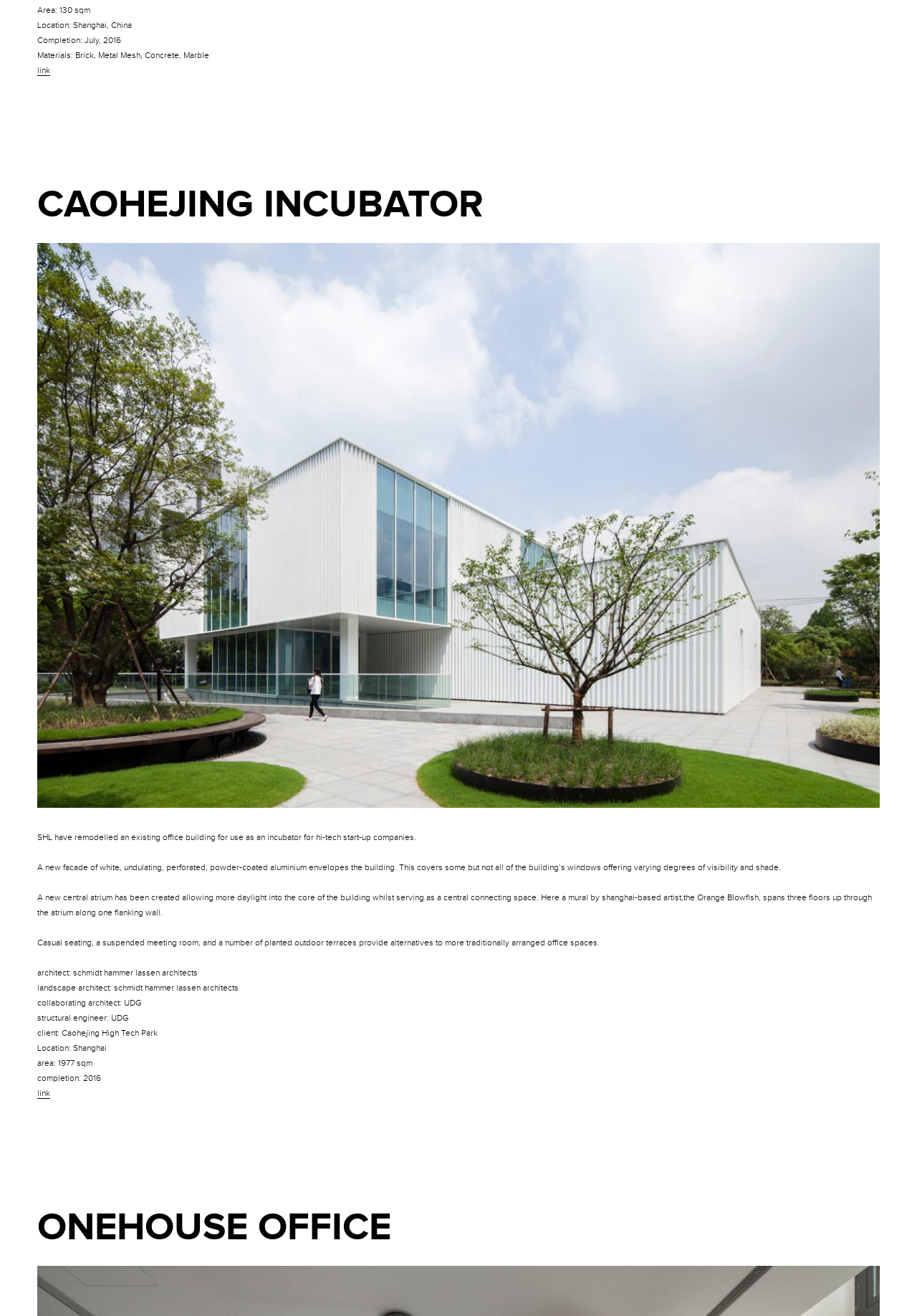Extract the bounding box coordinates for the UI element described as: "Caohejing Incubator".

[0.041, 0.138, 0.527, 0.174]